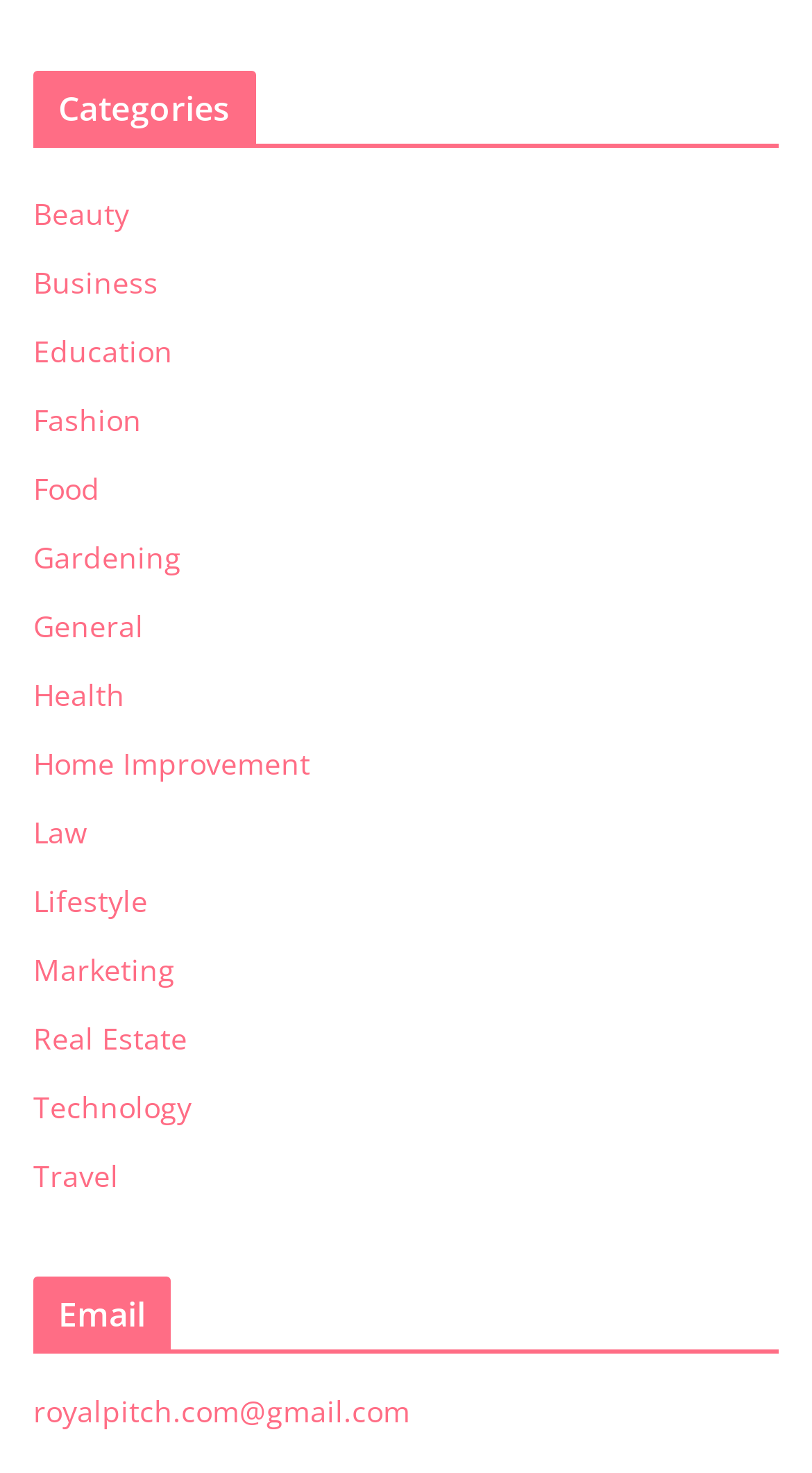Identify the bounding box coordinates of the area you need to click to perform the following instruction: "Explore the Technology category".

[0.041, 0.738, 0.236, 0.765]